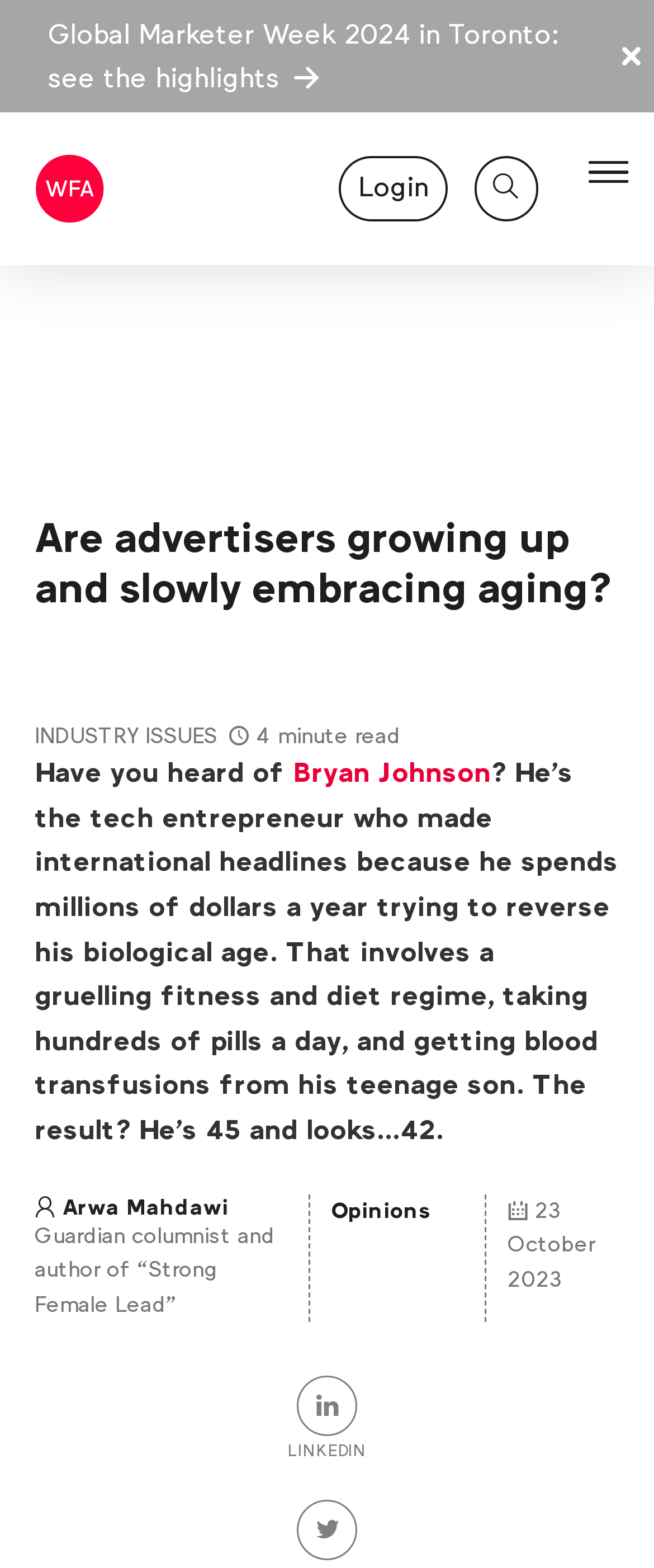From the element description Inflation, predict the bounding box coordinates of the UI element. The coordinates must be specified in the format (top-left x, top-left y, bottom-right x, bottom-right y) and should be within the 0 to 1 range.

[0.122, 0.284, 0.878, 0.32]